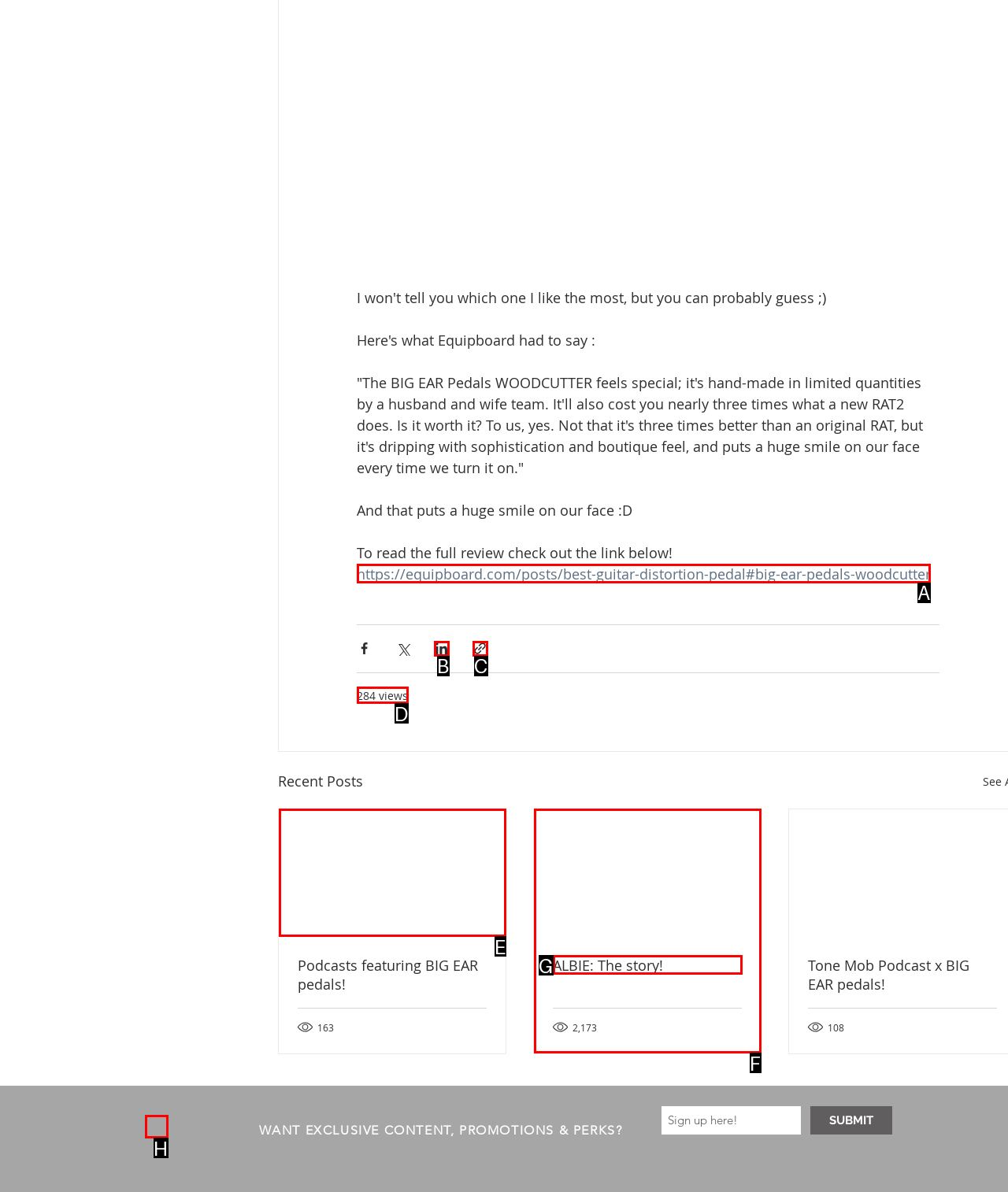Find the option you need to click to complete the following instruction: Read New Cars news
Answer with the corresponding letter from the choices given directly.

None